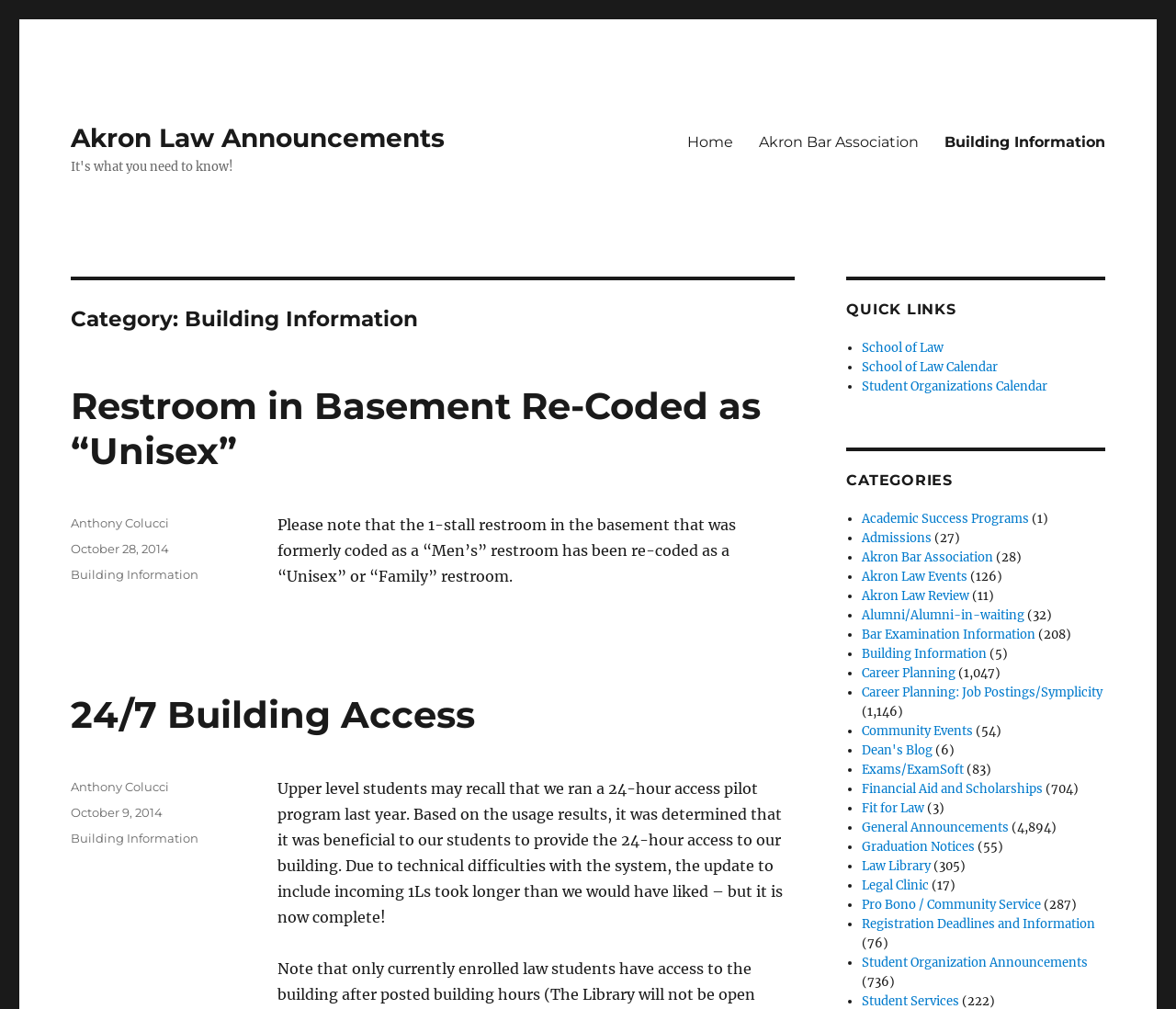Specify the bounding box coordinates of the region I need to click to perform the following instruction: "Click on 'Home'". The coordinates must be four float numbers in the range of 0 to 1, i.e., [left, top, right, bottom].

[0.573, 0.121, 0.634, 0.159]